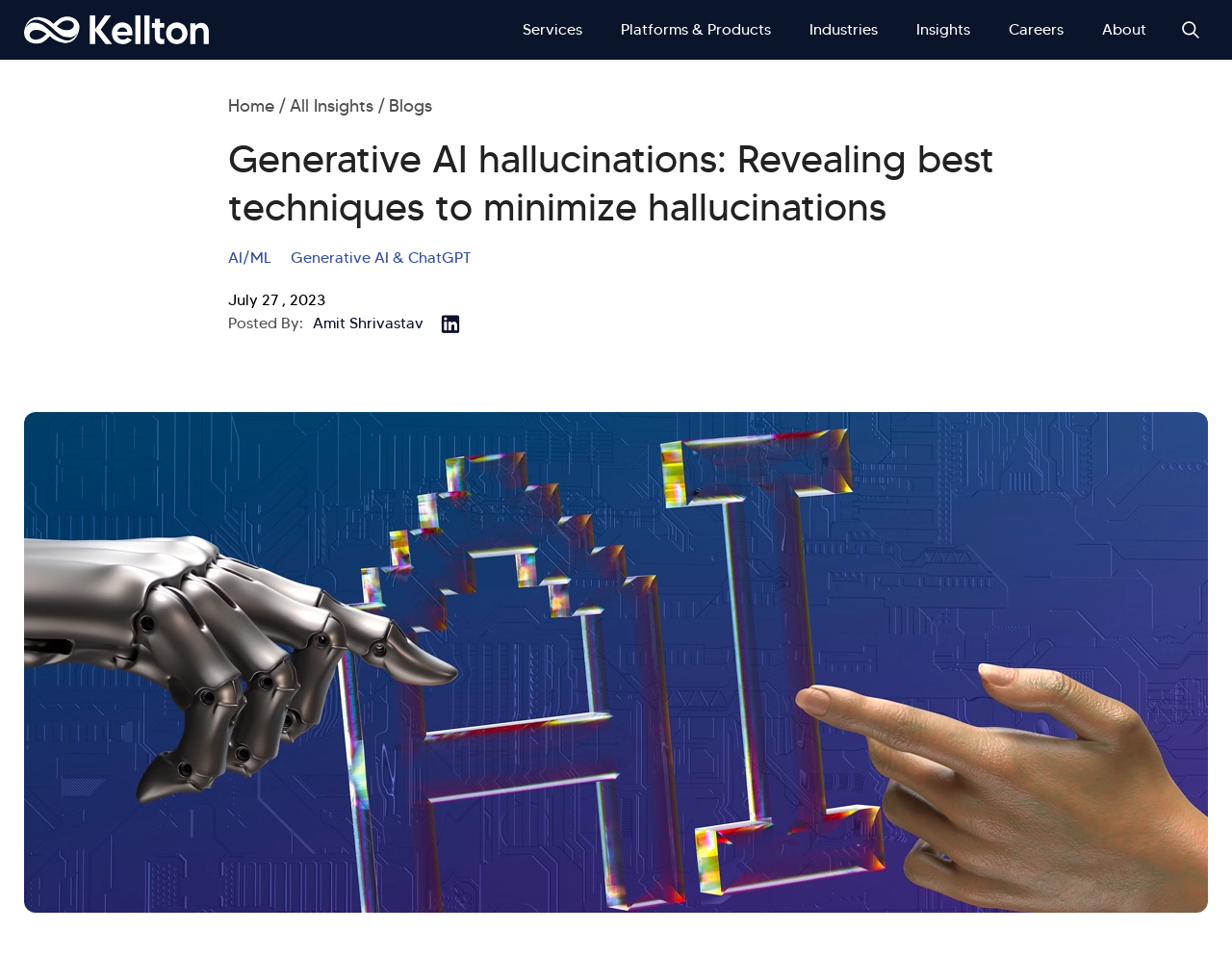Please pinpoint the bounding box coordinates for the region I should click to adhere to this instruction: "learn about AI/ML".

[0.185, 0.258, 0.22, 0.282]